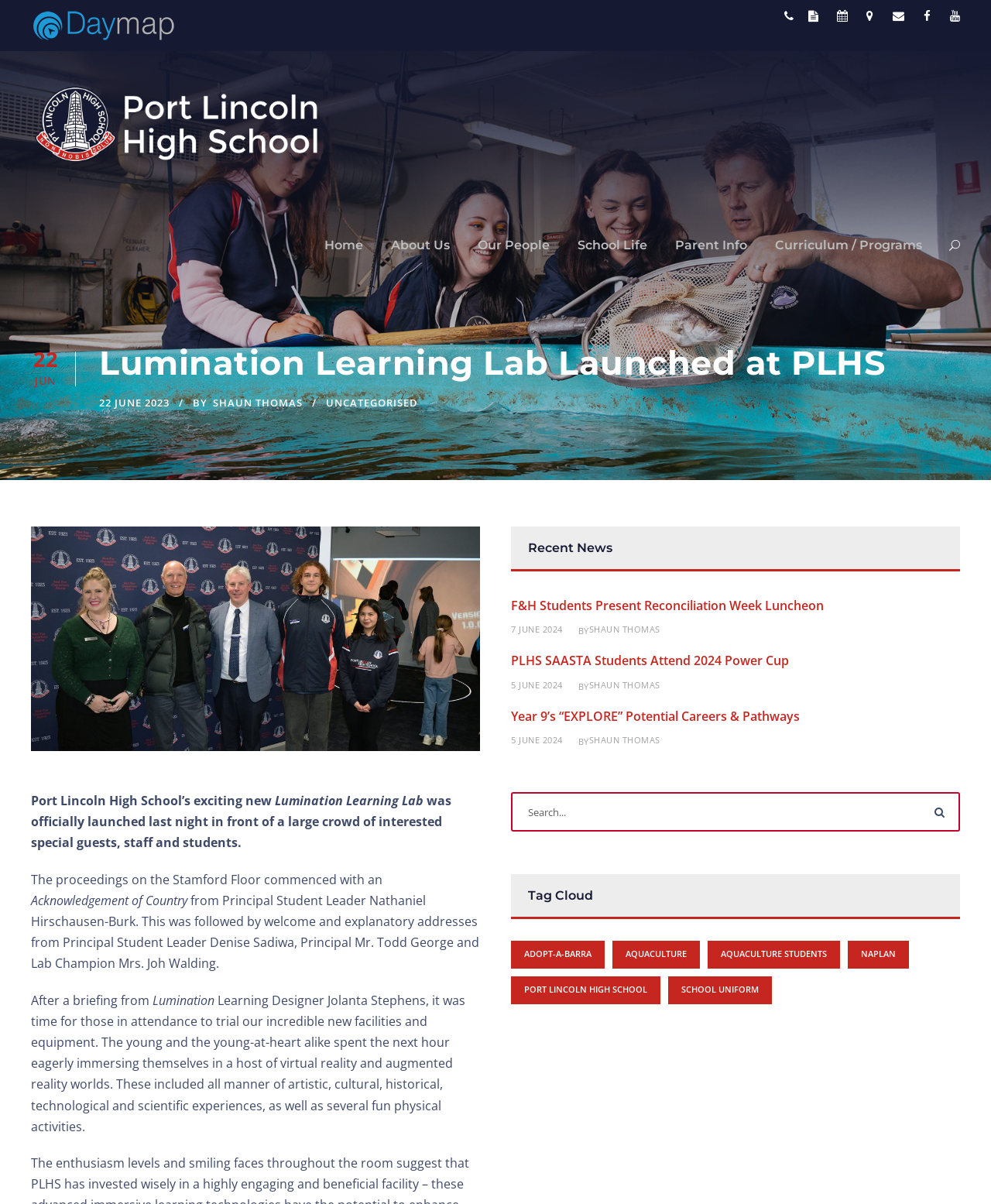Locate the bounding box coordinates of the clickable region necessary to complete the following instruction: "Search for something". Provide the coordinates in the format of four float numbers between 0 and 1, i.e., [left, top, right, bottom].

[0.516, 0.658, 0.969, 0.691]